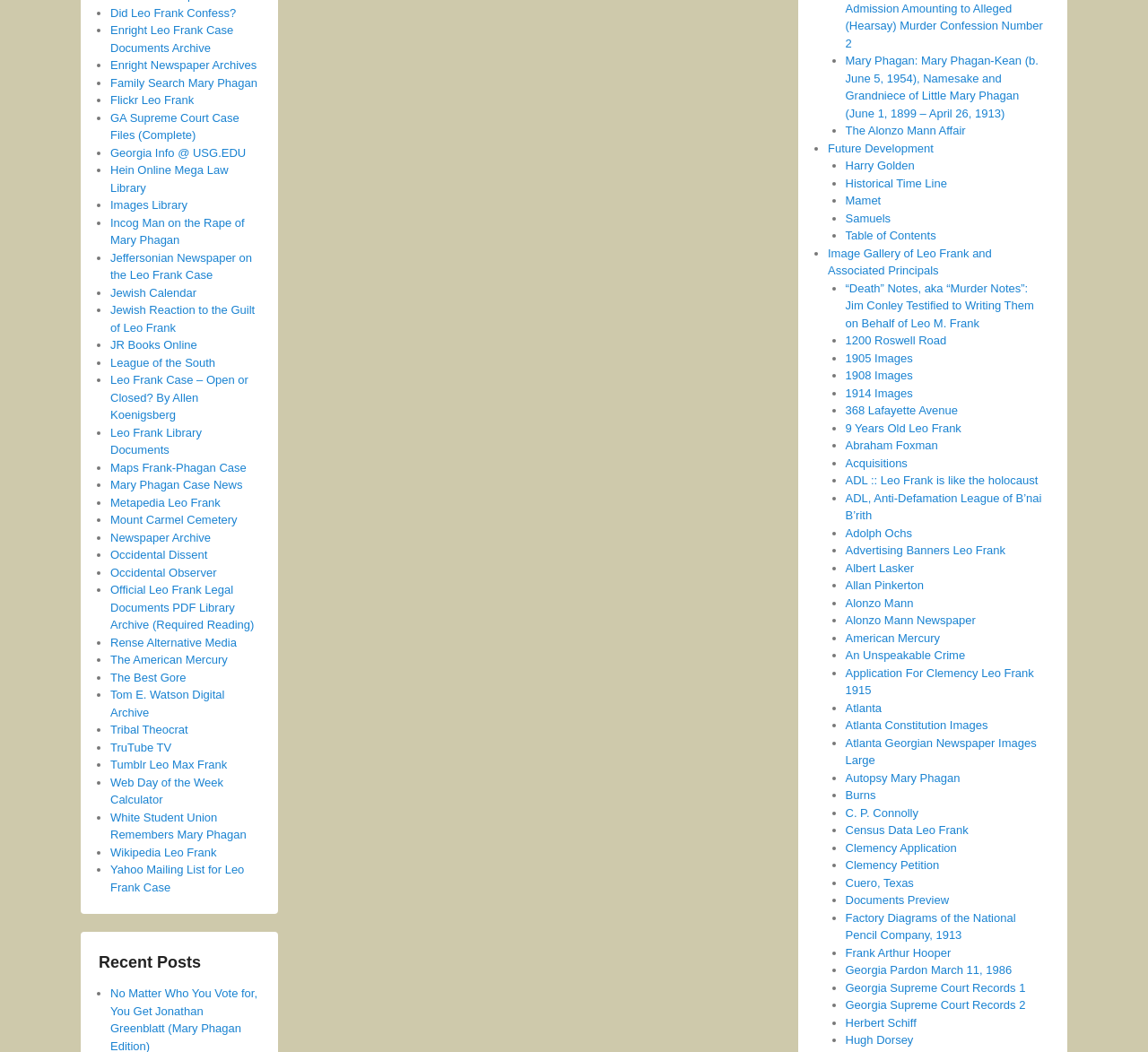Using the element description provided, determine the bounding box coordinates in the format (top-left x, top-left y, bottom-right x, bottom-right y). Ensure that all values are floating point numbers between 0 and 1. Element description: Burns

[0.736, 0.749, 0.763, 0.762]